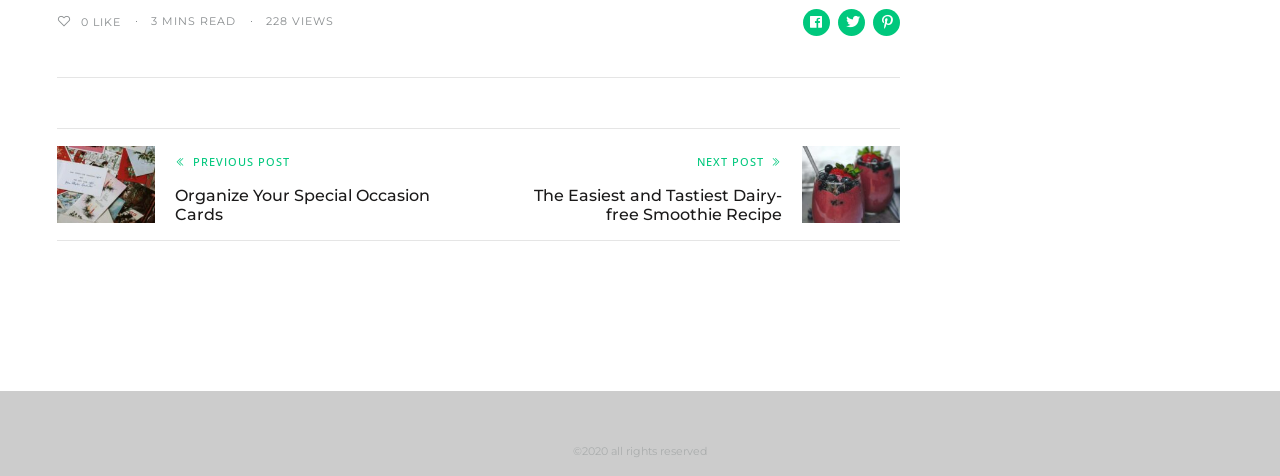Locate the bounding box of the UI element defined by this description: "parent_node: Search name="s"". The coordinates should be given as four float numbers between 0 and 1, formatted as [left, top, right, bottom].

None